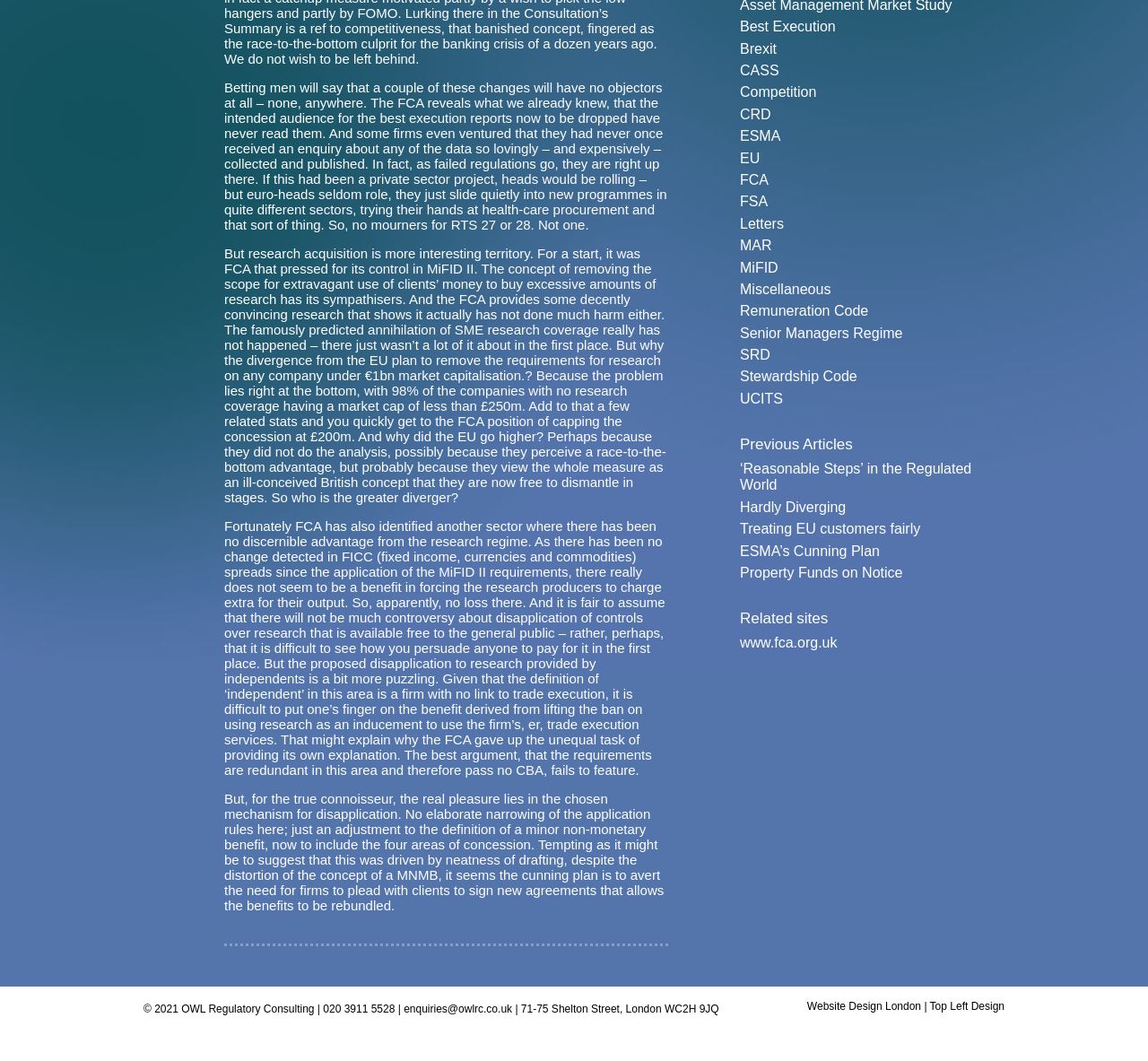Given the element description, predict the bounding box coordinates in the format (top-left x, top-left y, bottom-right x, bottom-right y), using floating point numbers between 0 and 1: Iowa Women's Archives

None